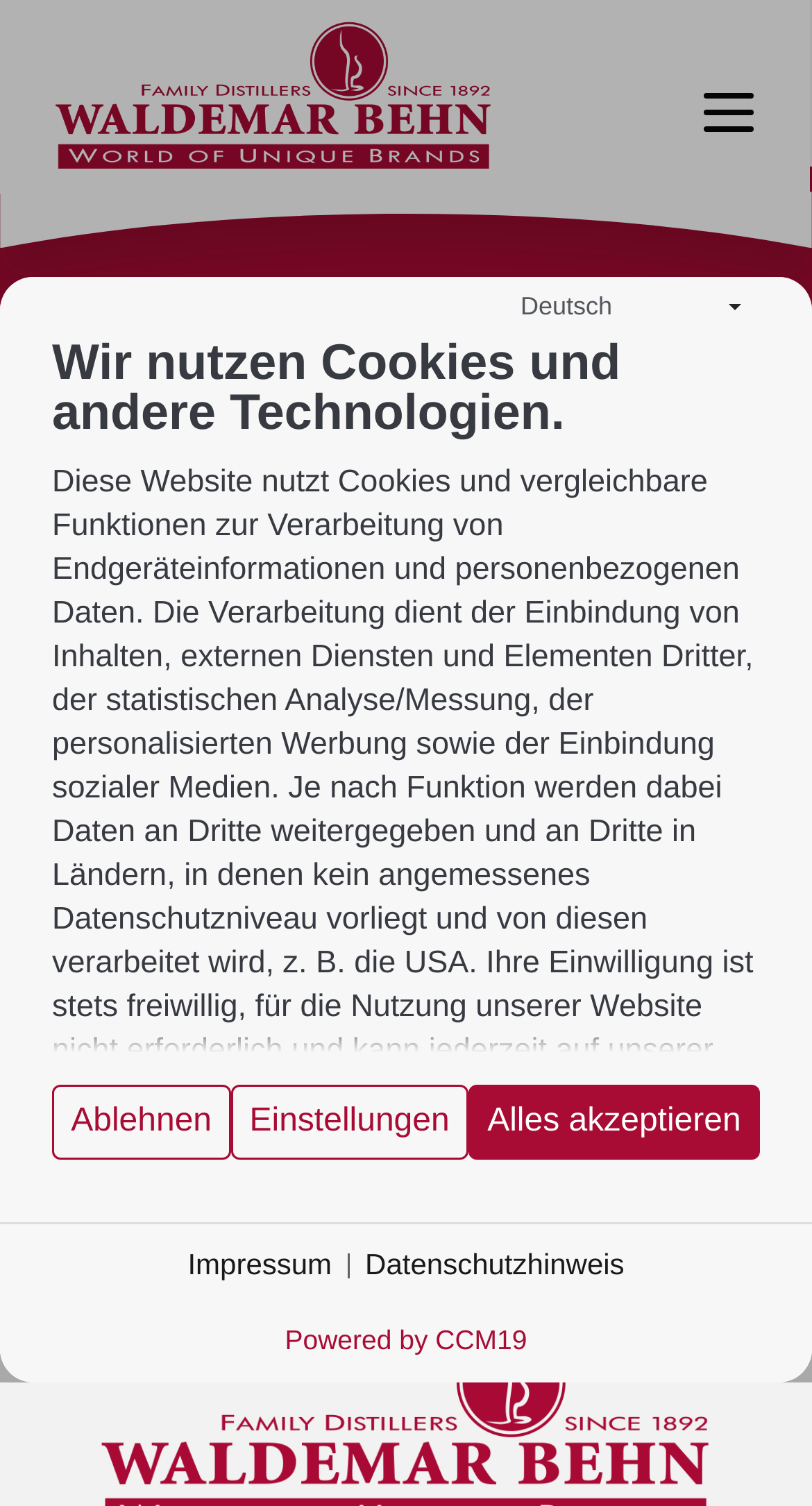What type of products does the company deal with?
Look at the image and answer the question using a single word or phrase.

Spirituosenmarken